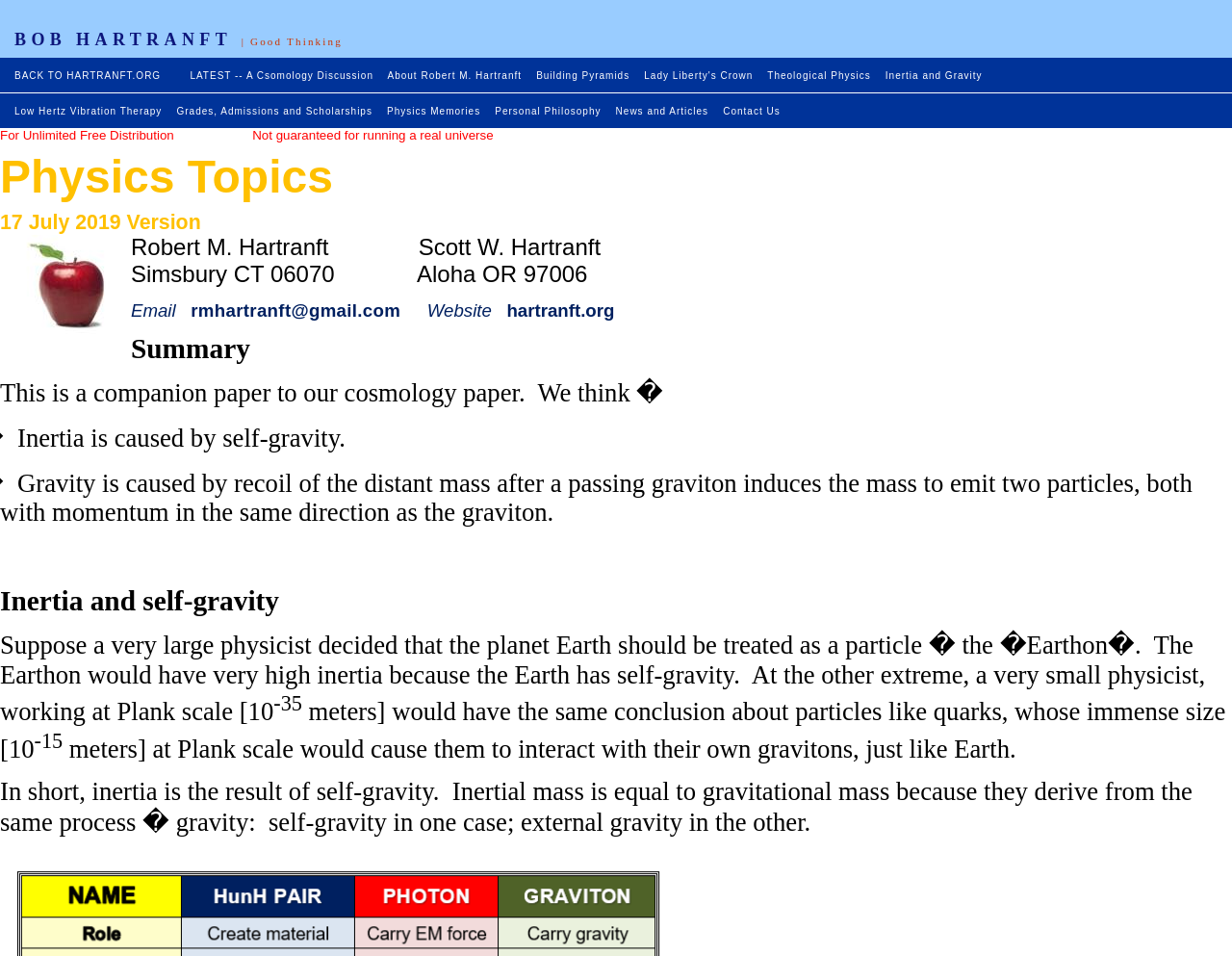What is the website of the author?
Refer to the image and give a detailed response to the question.

The website is mentioned in the text 'hartranft.org' in the section with the label 'Website'.